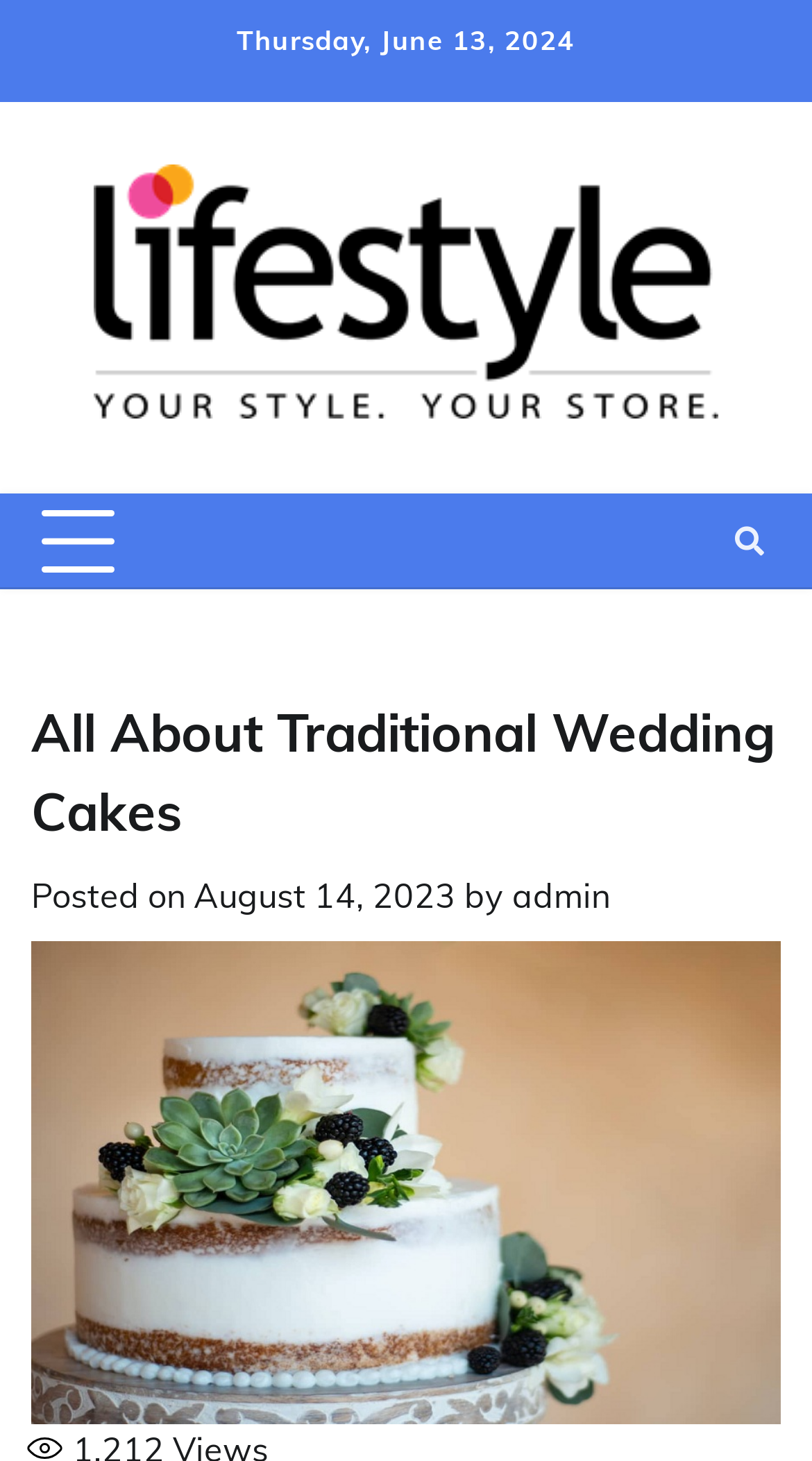What is the purpose of the button at the top?
Please provide a detailed and thorough answer to the question.

I found the purpose of the button by looking at the button element with the description 'expanded: False controls: primary-menu'.